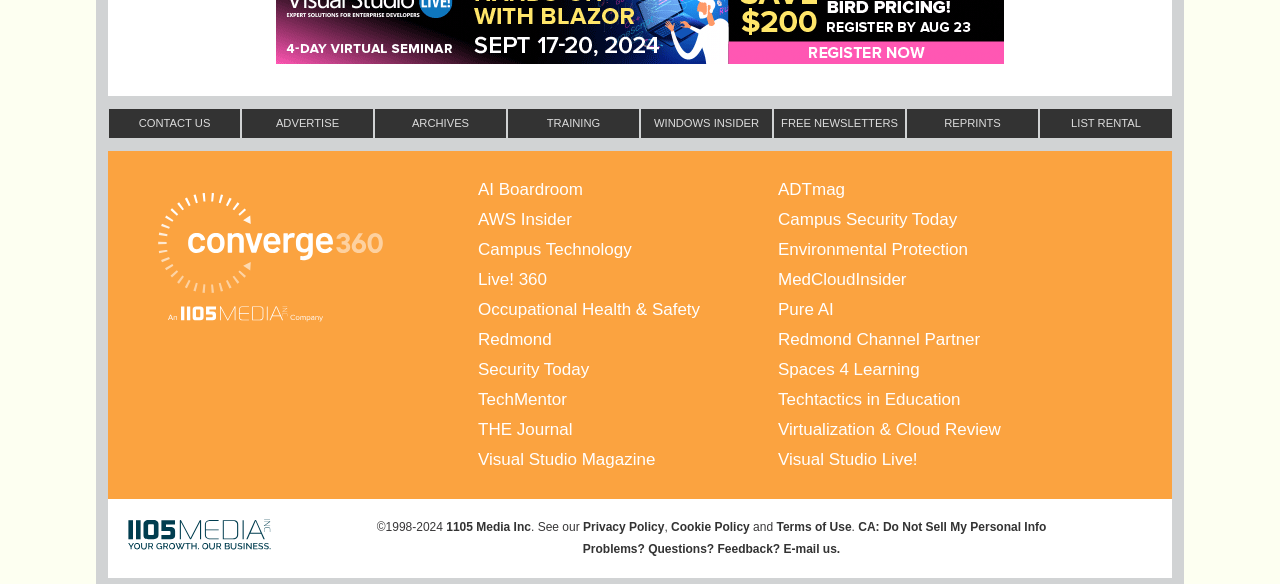Please specify the bounding box coordinates of the area that should be clicked to accomplish the following instruction: "Click on CONTACT US". The coordinates should consist of four float numbers between 0 and 1, i.e., [left, top, right, bottom].

[0.084, 0.185, 0.188, 0.237]